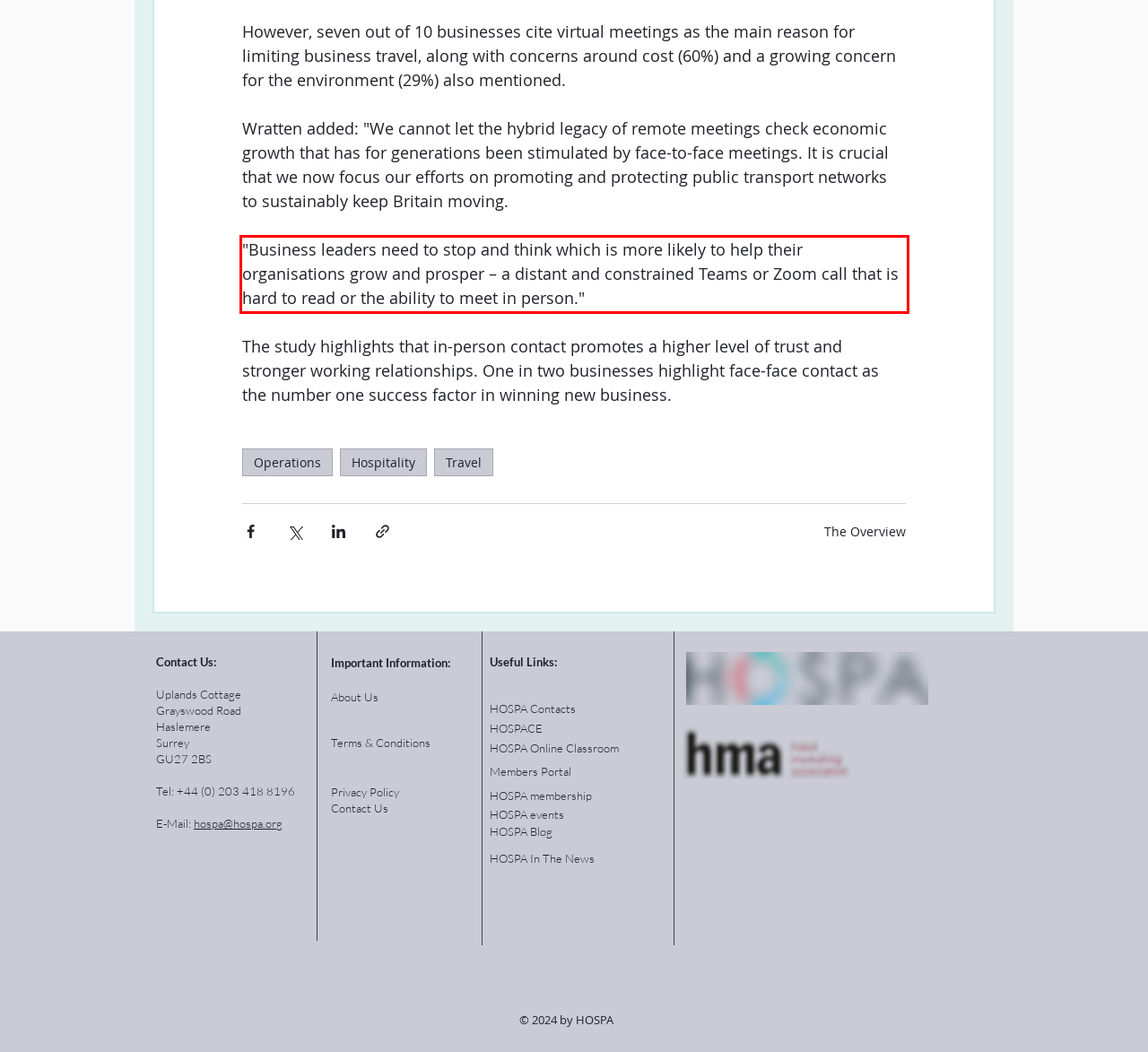Please identify the text within the red rectangular bounding box in the provided webpage screenshot.

"Business leaders need to stop and think which is more likely to help their organisations grow and prosper – a distant and constrained Teams or Zoom call that is hard to read or the ability to meet in person."